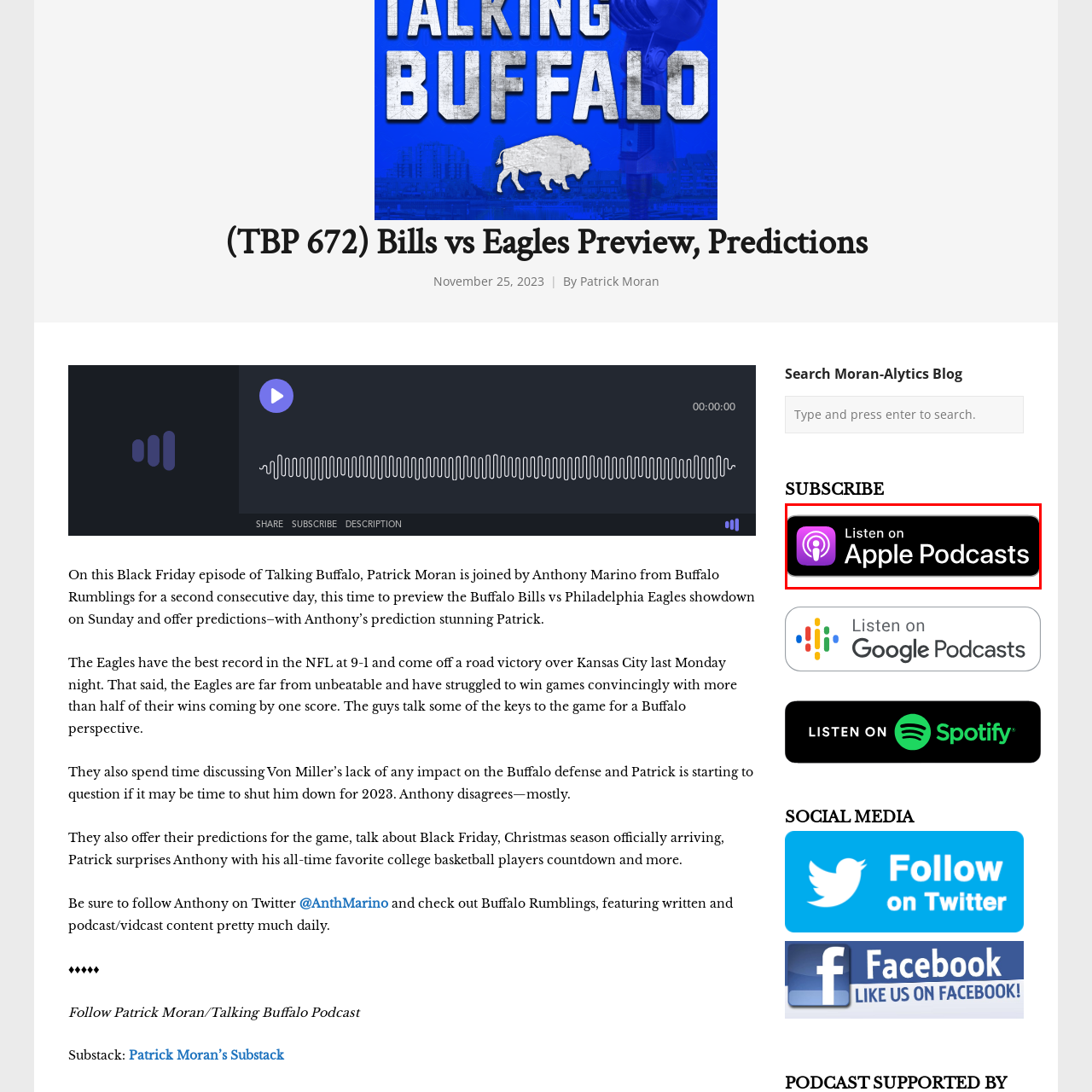Describe in detail the elements and actions shown in the image within the red-bordered area.

The image features a promotional button for listeners to access the "Apple Podcasts" platform. It is highlighted with a visually appealing design, showcasing the iconic Apple Podcasts logo along with the phrase "Listen on Apple Podcasts." This button invites users to engage with podcast content, particularly the discussions and insights provided in the "Talking Buffalo" podcast episode featuring hosts Patrick Moran and Anthony Marino. The episode previews an upcoming game between the Buffalo Bills and the Philadelphia Eagles, emphasizing predictions and analysis relevant to fans of both teams.